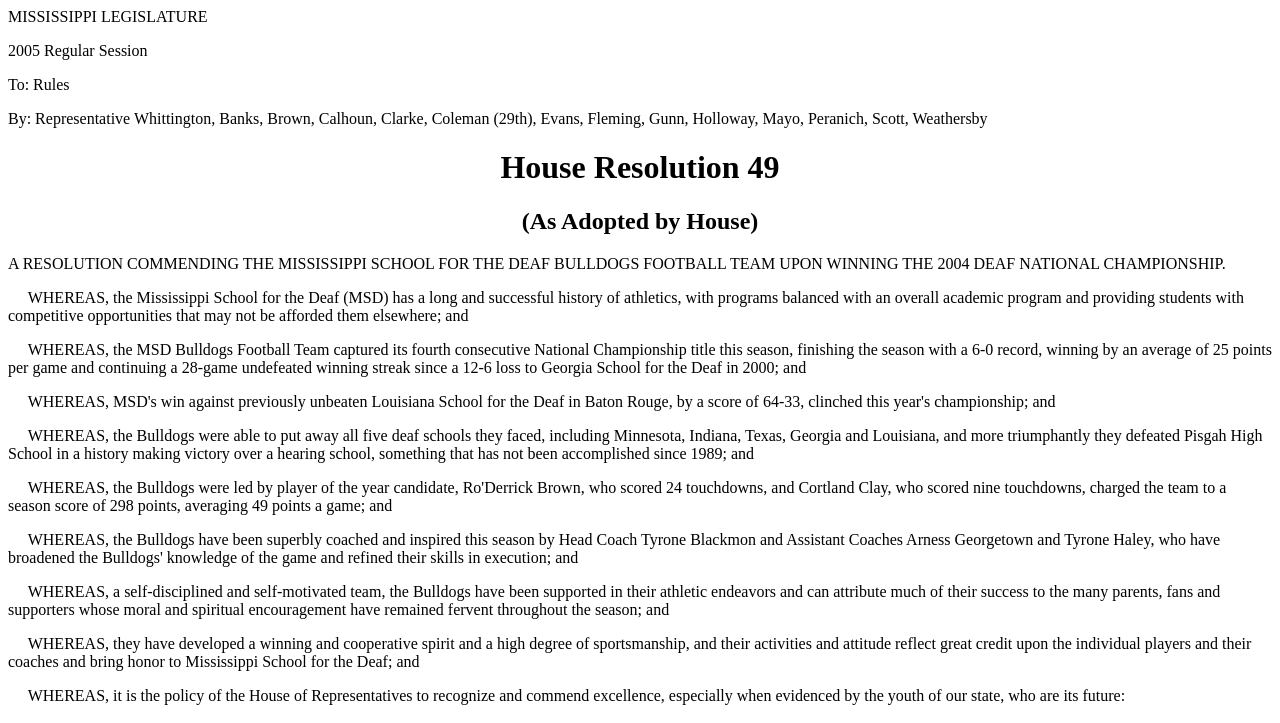Provide a single word or phrase answer to the question: 
Who is the resolution commending?

MISSISSIPPI SCHOOL FOR THE DEAF BULLDOGS FOOTBALL TEAM